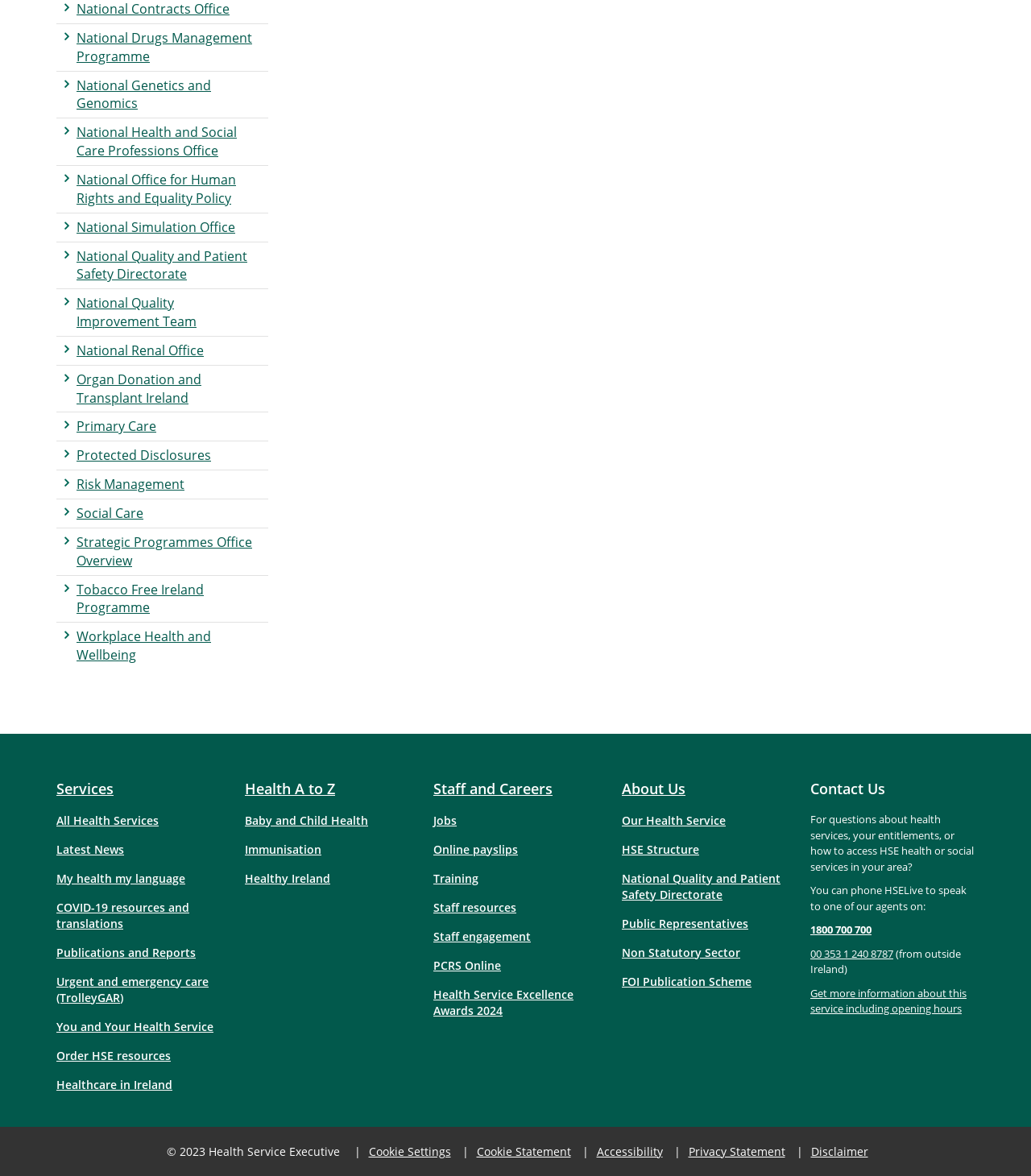Please reply with a single word or brief phrase to the question: 
What is the purpose of the 'My health my language' link?

Health resources in different languages